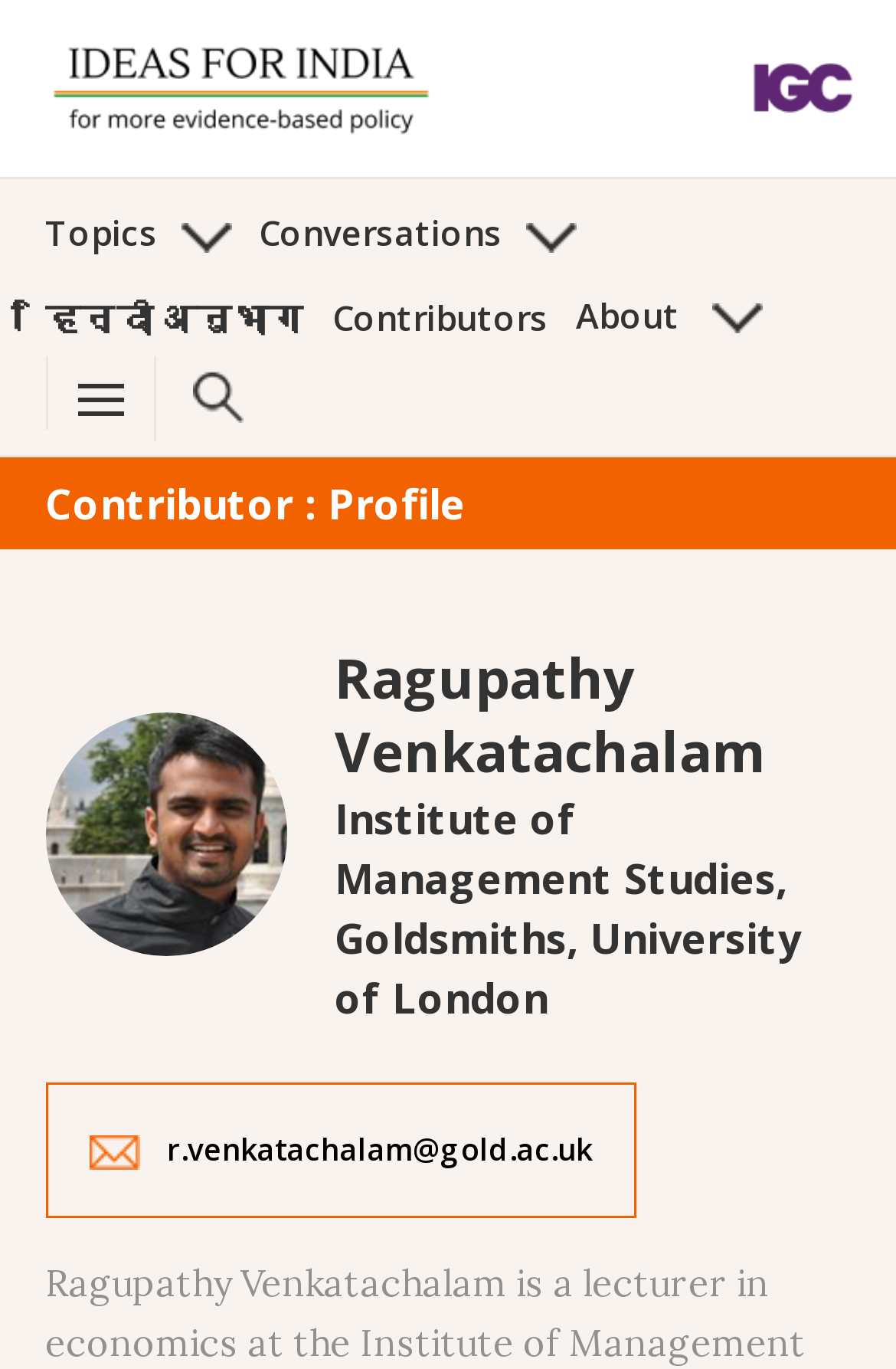Please identify the bounding box coordinates of the area that needs to be clicked to follow this instruction: "go to Ideas For India".

[0.05, 0.042, 0.486, 0.081]